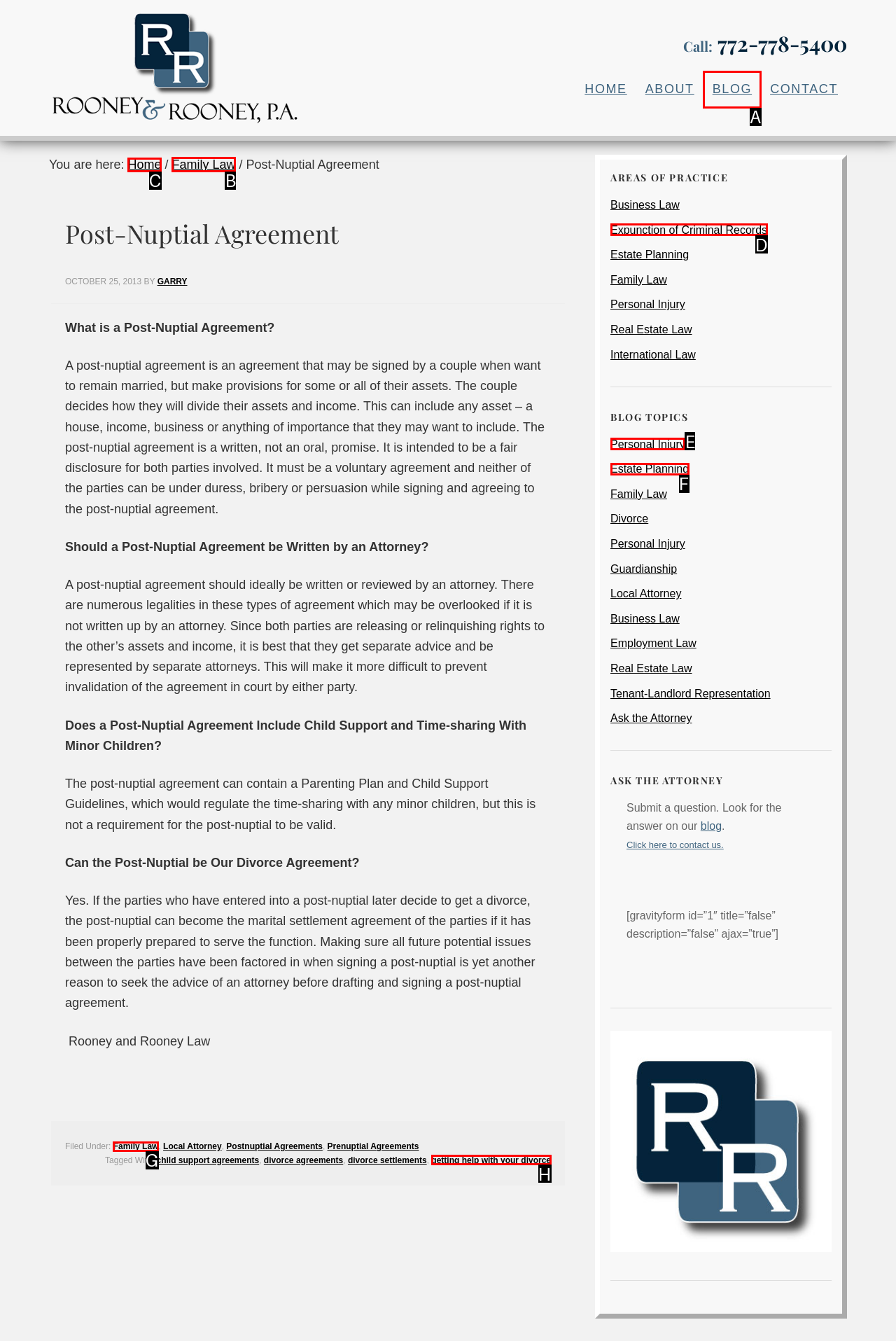Point out the specific HTML element to click to complete this task: Learn more about 'Family Law' by clicking on the link Reply with the letter of the chosen option.

B